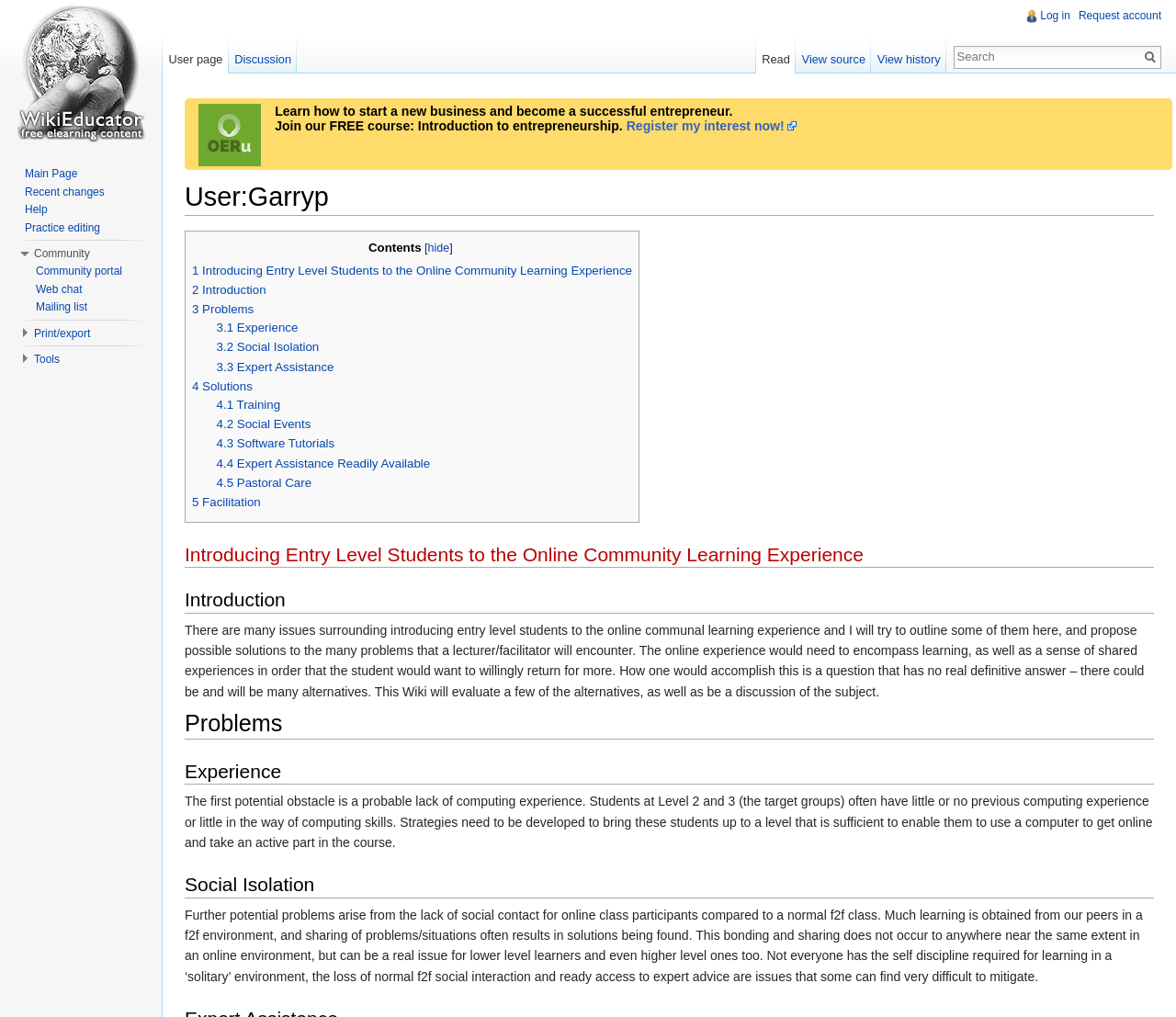Locate the bounding box coordinates of the clickable area to execute the instruction: "Log in". Provide the coordinates as four float numbers between 0 and 1, represented as [left, top, right, bottom].

[0.885, 0.009, 0.91, 0.022]